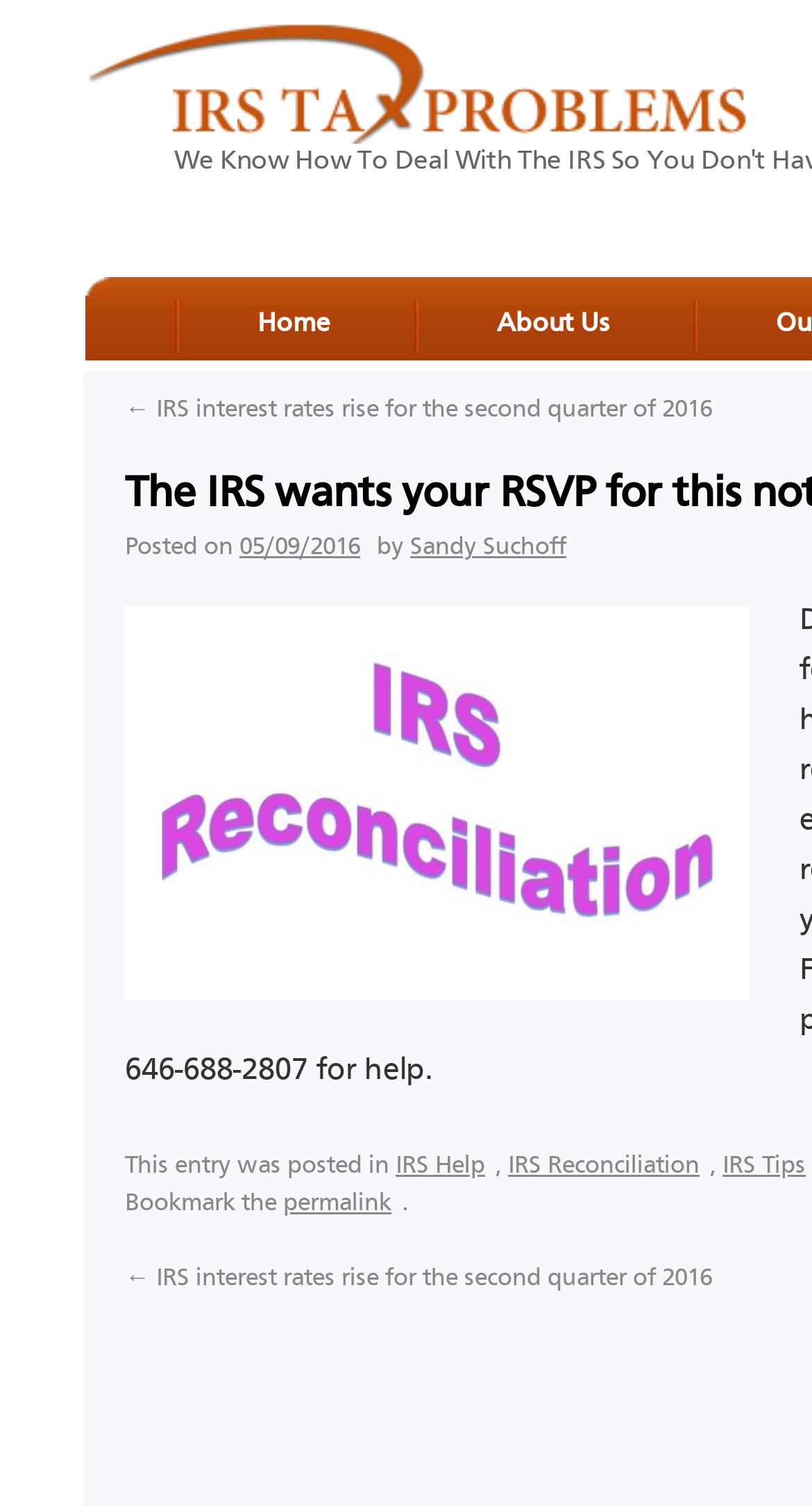Offer a detailed account of what is visible on the webpage.

The webpage appears to be a blog post or article from Lefstein-Suchoff CPA & Associates, LLC, with a focus on IRS-related topics. At the top-left corner, there is a logo of "IRS Tax Problems" with a link to the homepage. 

Below the logo, there is a navigation menu with links to "Home" and "About Us" at the top-center of the page. 

The main content of the page is a blog post, which starts with a title that matches the meta description, "The IRS Wants Your RSVP For This Notice". The post is dated "05/09/2016" and is written by "Sandy Suchoff". 

To the right of the date and author information, there is an image related to IRS reconciliation. 

The blog post itself is not explicitly described in the accessibility tree, but it likely contains information about the IRS notice mentioned in the title. 

At the bottom of the post, there are links to categories, including "IRS Help" and "IRS Reconciliation", as well as a permalink to the post. There are also two links to a previous post, "IRS interest rates rise for the second quarter of 2016", one above and one below the category links.